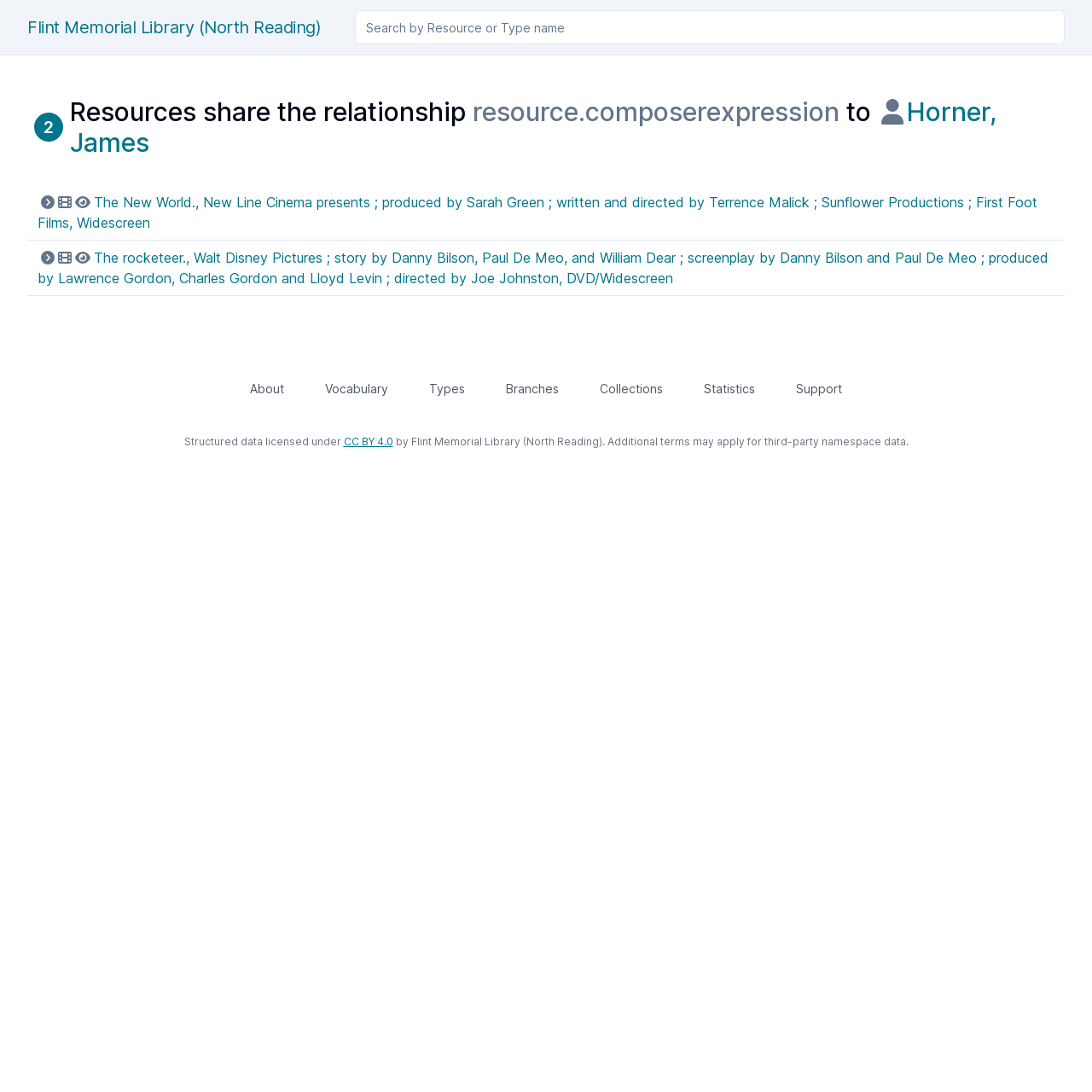Use a single word or phrase to answer the question: What is the license for the structured data?

CC BY 4.0